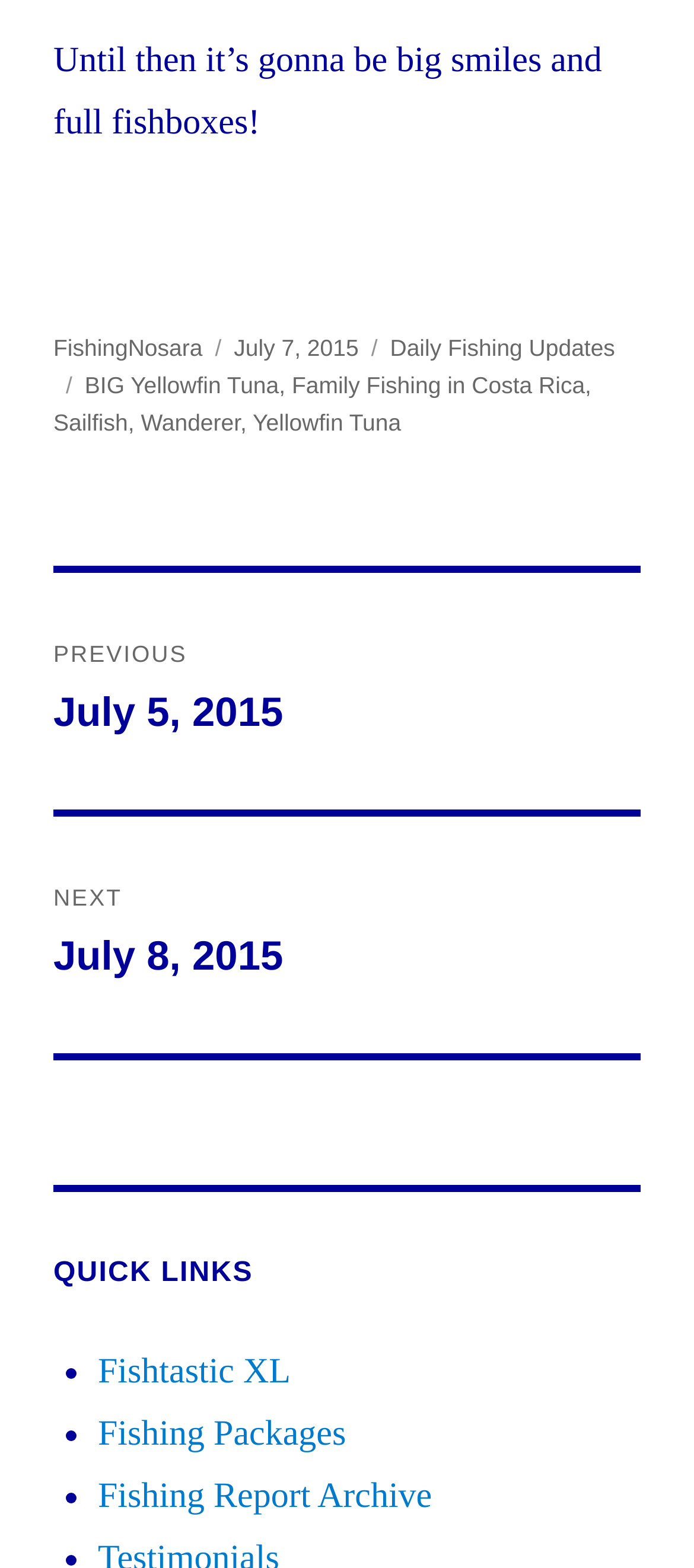Given the element description Family Fishing in Costa Rica, predict the bounding box coordinates for the UI element in the webpage screenshot. The format should be (top-left x, top-left y, bottom-right x, bottom-right y), and the values should be between 0 and 1.

[0.42, 0.237, 0.843, 0.254]